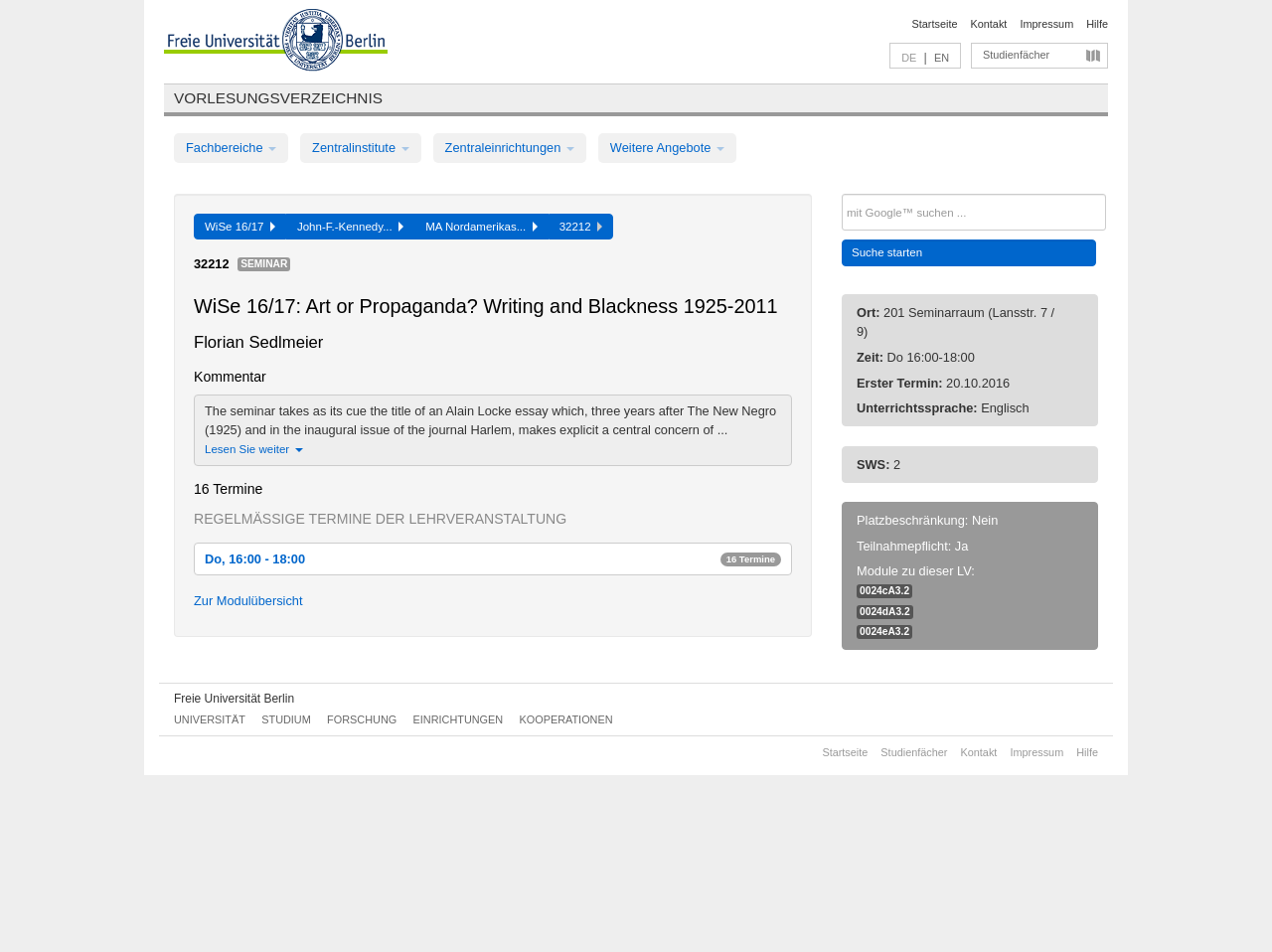What is the first date of the course 'Art or Propaganda? Writing and Blackness 1925-2011'?
Please provide a detailed and comprehensive answer to the question.

I found the answer by looking at the course details section, where it says 'Erster Termin: 20.10.2016'.